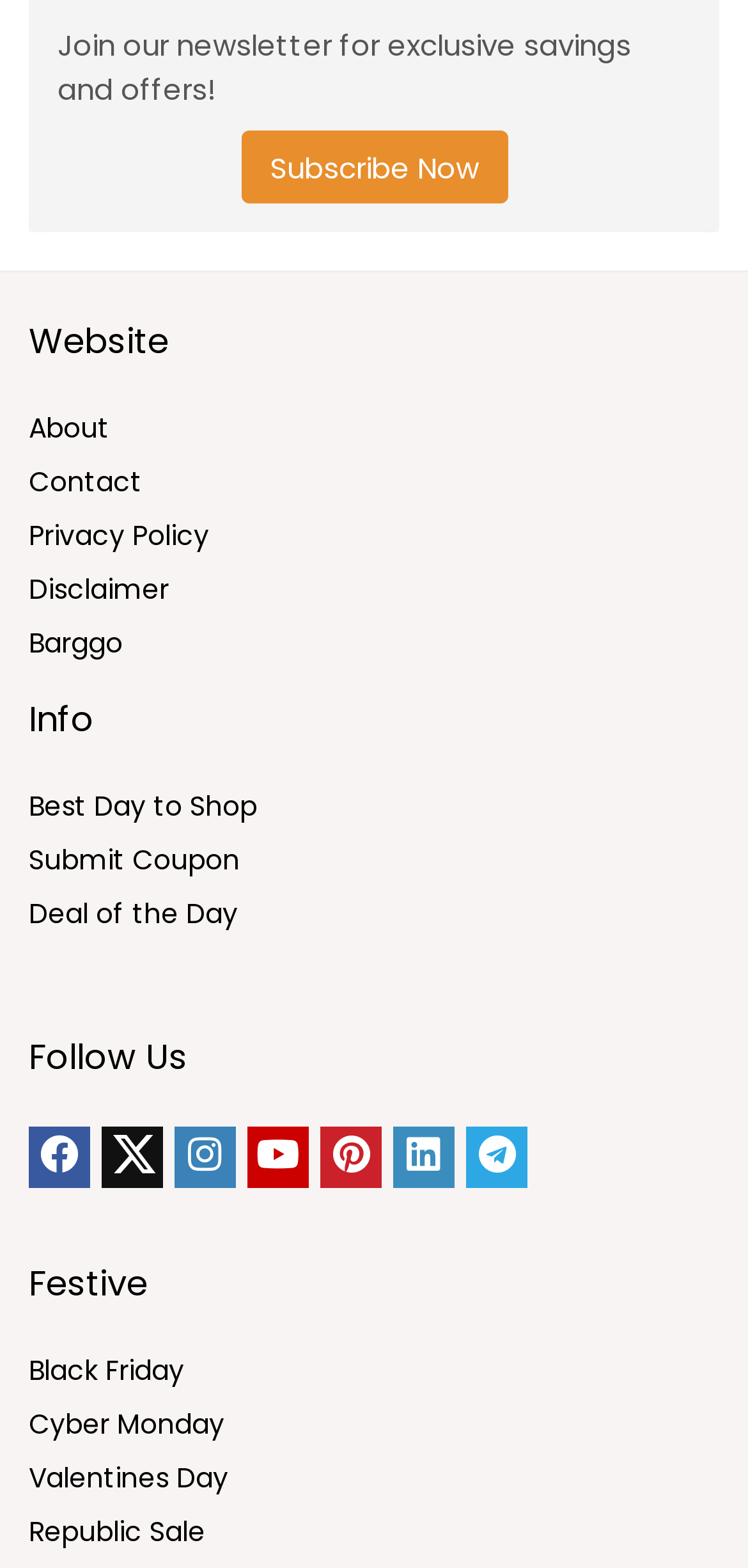Determine the bounding box coordinates of the clickable element to complete this instruction: "Visit the About page". Provide the coordinates in the format of four float numbers between 0 and 1, [left, top, right, bottom].

None